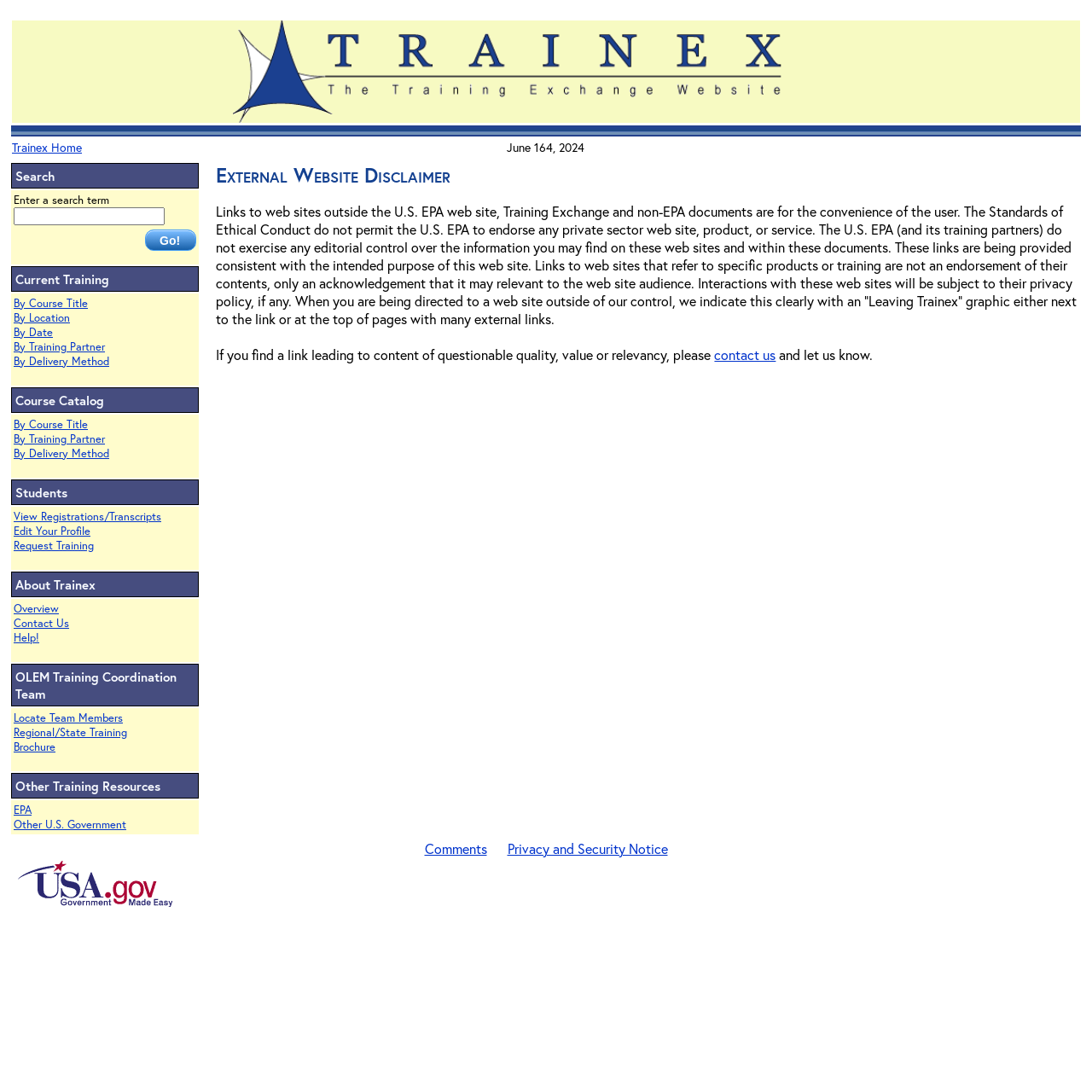Determine the bounding box coordinates of the clickable element to achieve the following action: 'Click on the link to EPA'. Provide the coordinates as four float values between 0 and 1, formatted as [left, top, right, bottom].

[0.012, 0.735, 0.029, 0.748]